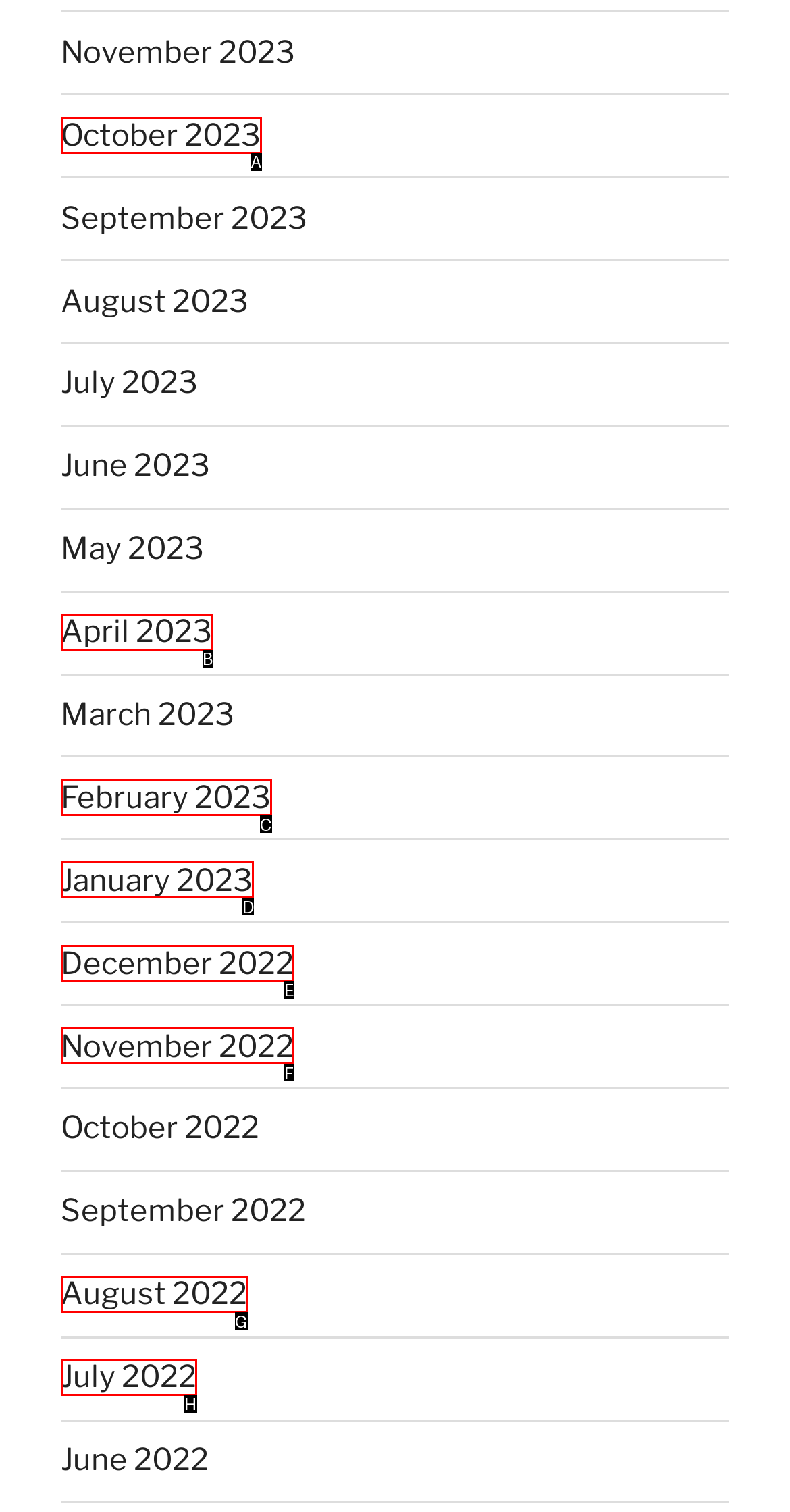Select the letter of the option that should be clicked to achieve the specified task: View January 2023. Respond with just the letter.

D